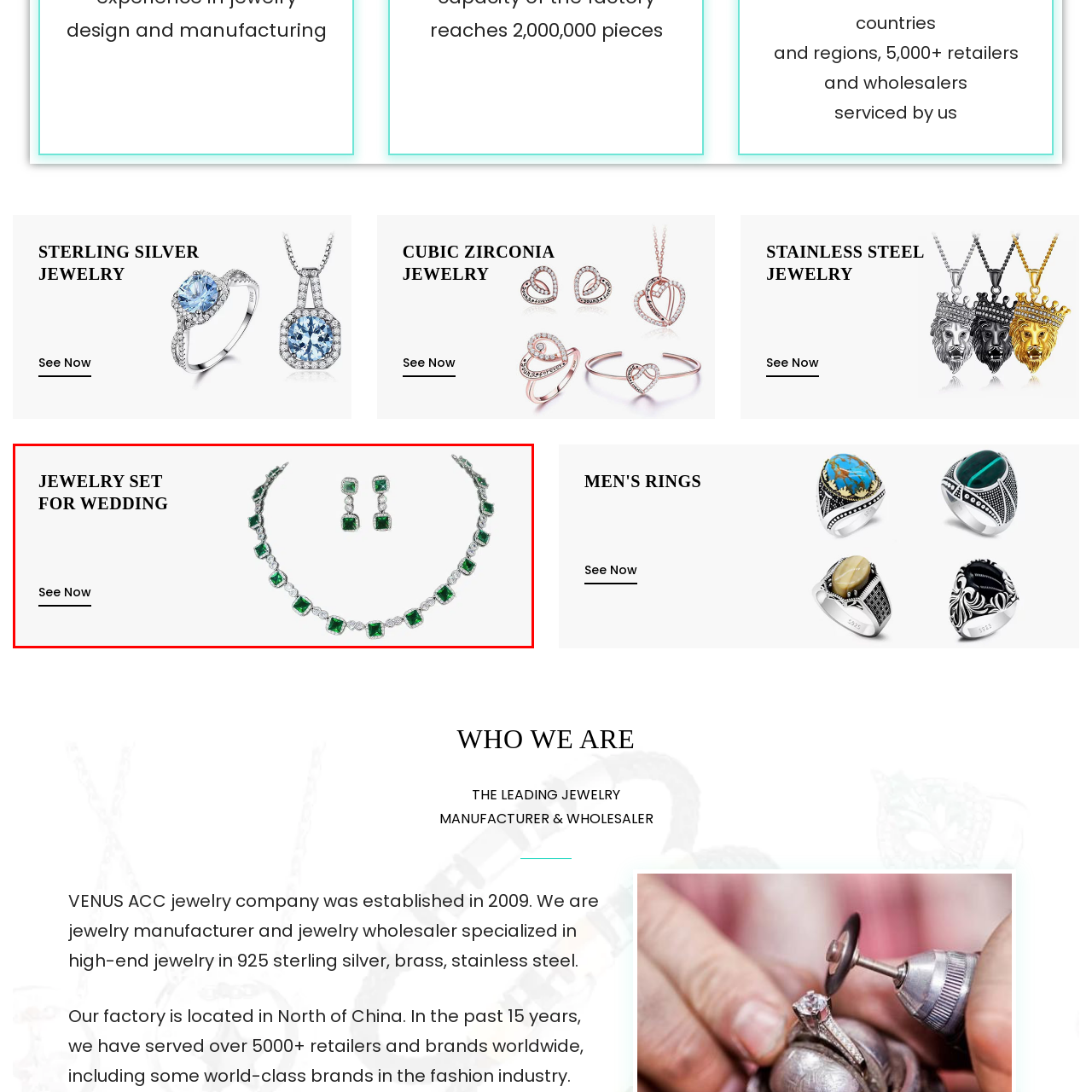Inspect the section within the red border, What is the occasion for which the jewelry set is designed? Provide a one-word or one-phrase answer.

wedding